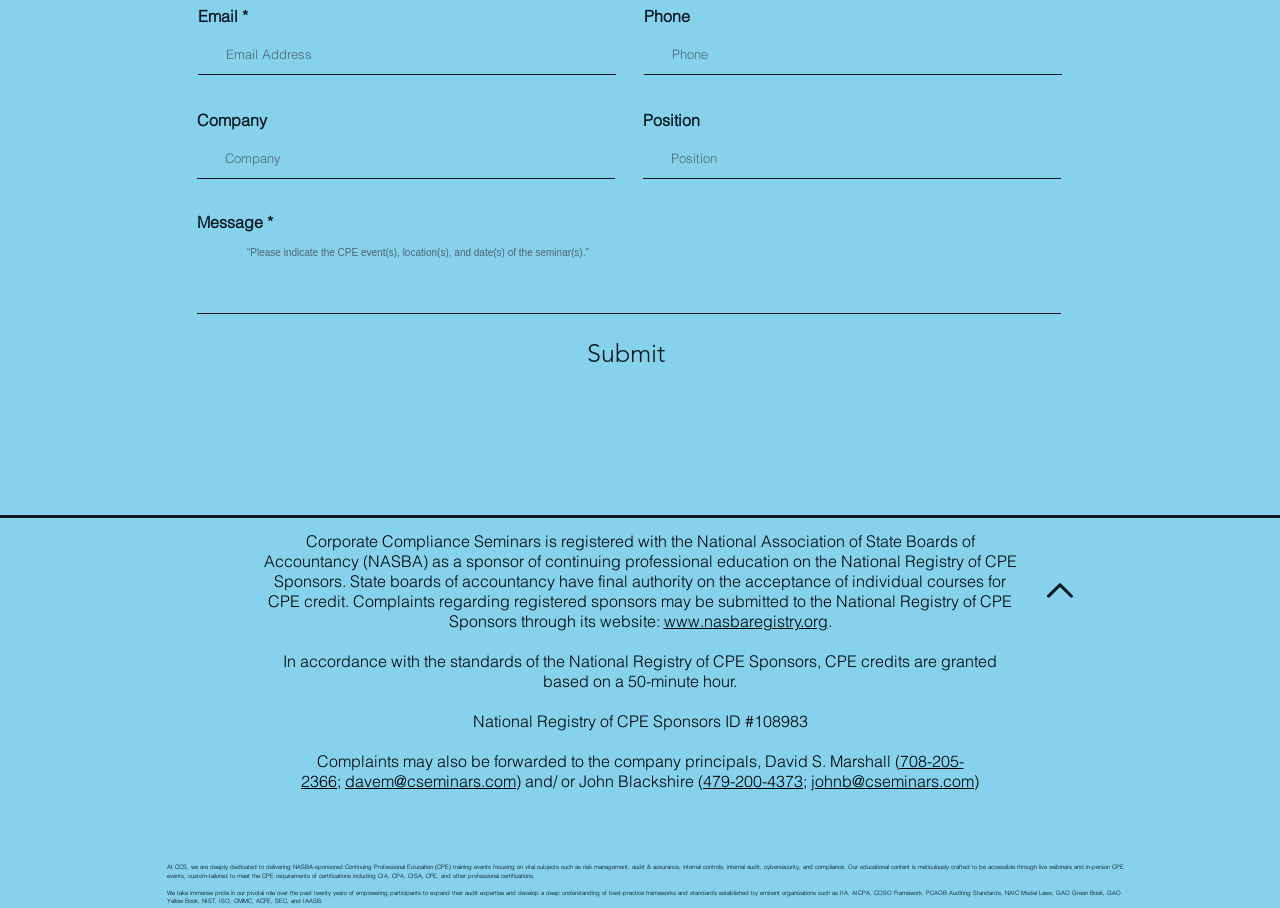Locate the bounding box coordinates of the area you need to click to fulfill this instruction: 'Visit NASBA website'. The coordinates must be in the form of four float numbers ranging from 0 to 1: [left, top, right, bottom].

[0.518, 0.673, 0.646, 0.695]